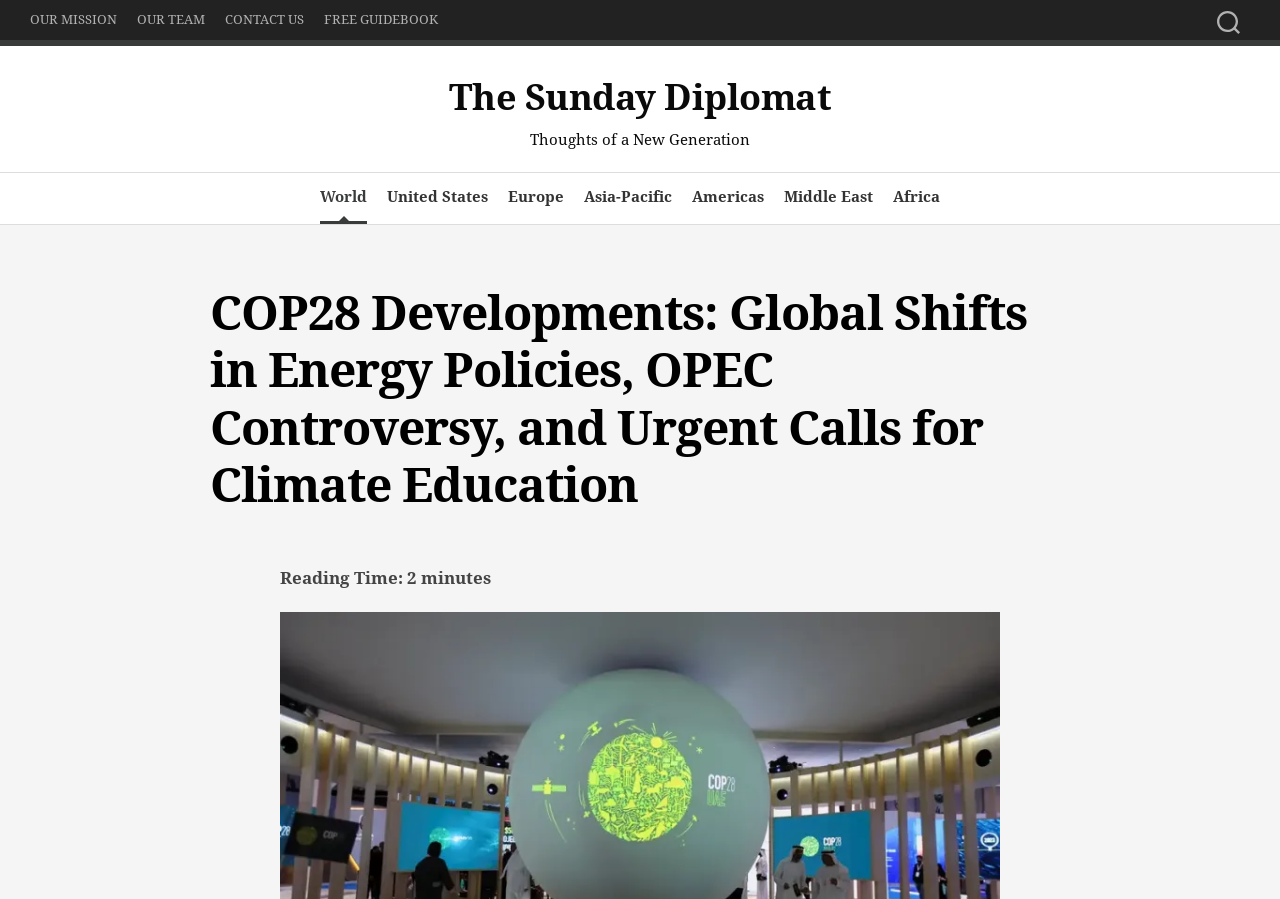Write a detailed summary of the webpage, including text, images, and layout.

The webpage appears to be an article from The Sunday Diplomat, with a focus on COP28 developments and global shifts in energy policies. At the top left of the page, there are four links: "OUR MISSION", "OUR TEAM", "CONTACT US", and "FREE GUIDEBOOK", arranged horizontally. 

To the right of these links, there is a button with no text. Below these elements, the title "The Sunday Diplomat" is displayed, followed by the subtitle "Thoughts of a New Generation". 

On the left side of the page, there is a list of six links: "World", "United States", "Europe", "Asia-Pacific", "Americas", and "Middle East", arranged vertically. 

The main content of the article is headed by a title "COP28 Developments: Global Shifts in Energy Policies, OPEC Controversy, and Urgent Calls for Climate Education", which takes up a significant portion of the page. Below the title, there is a text indicating the reading time, which is a few minutes.